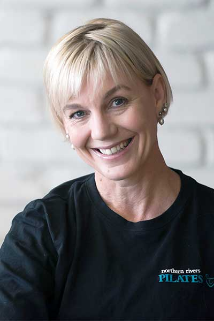Provide a one-word or brief phrase answer to the question:
What is the color of the walls in the background?

light-colored